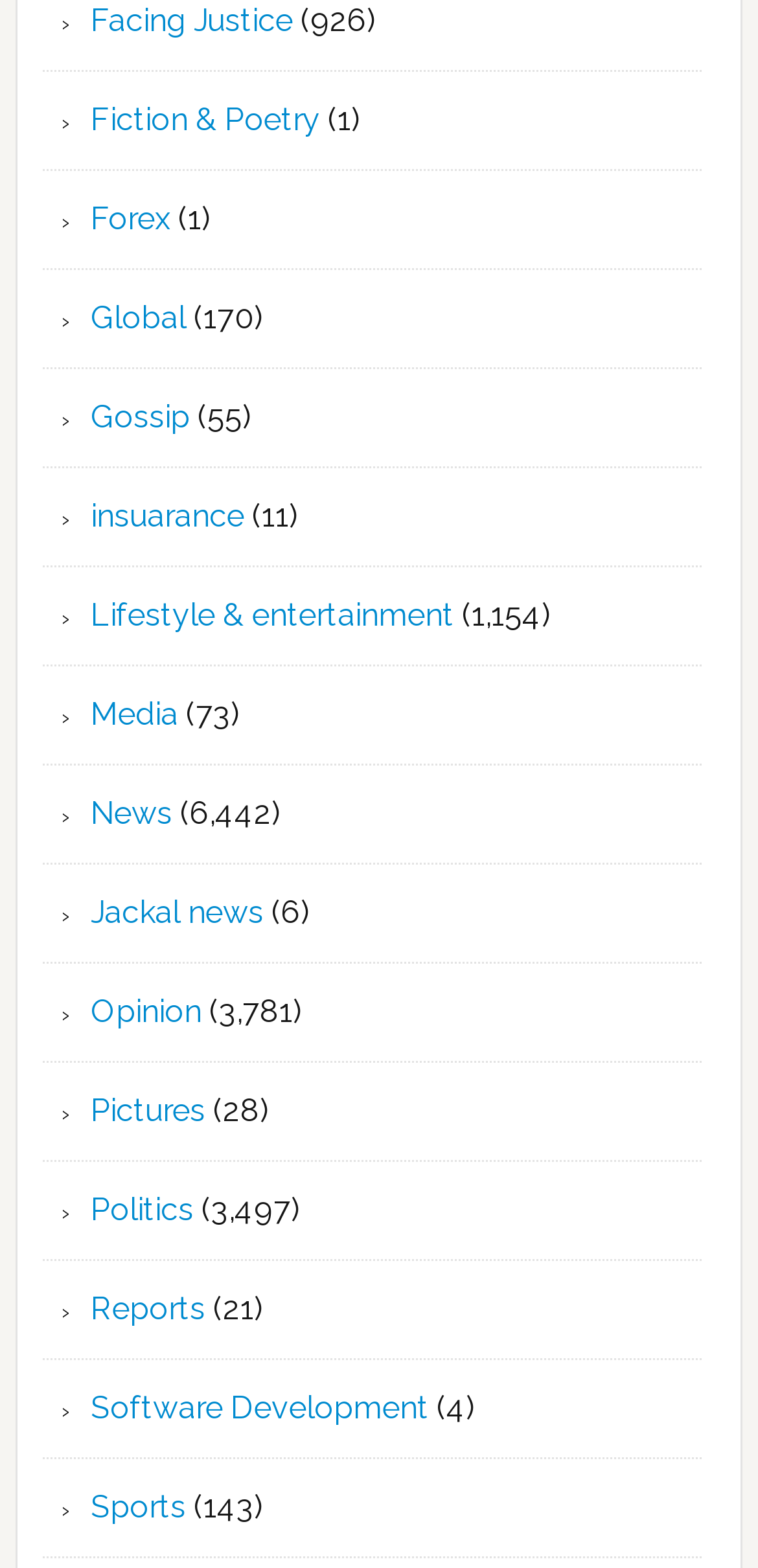Please identify the bounding box coordinates of the area that needs to be clicked to fulfill the following instruction: "Read News."

[0.12, 0.507, 0.228, 0.53]